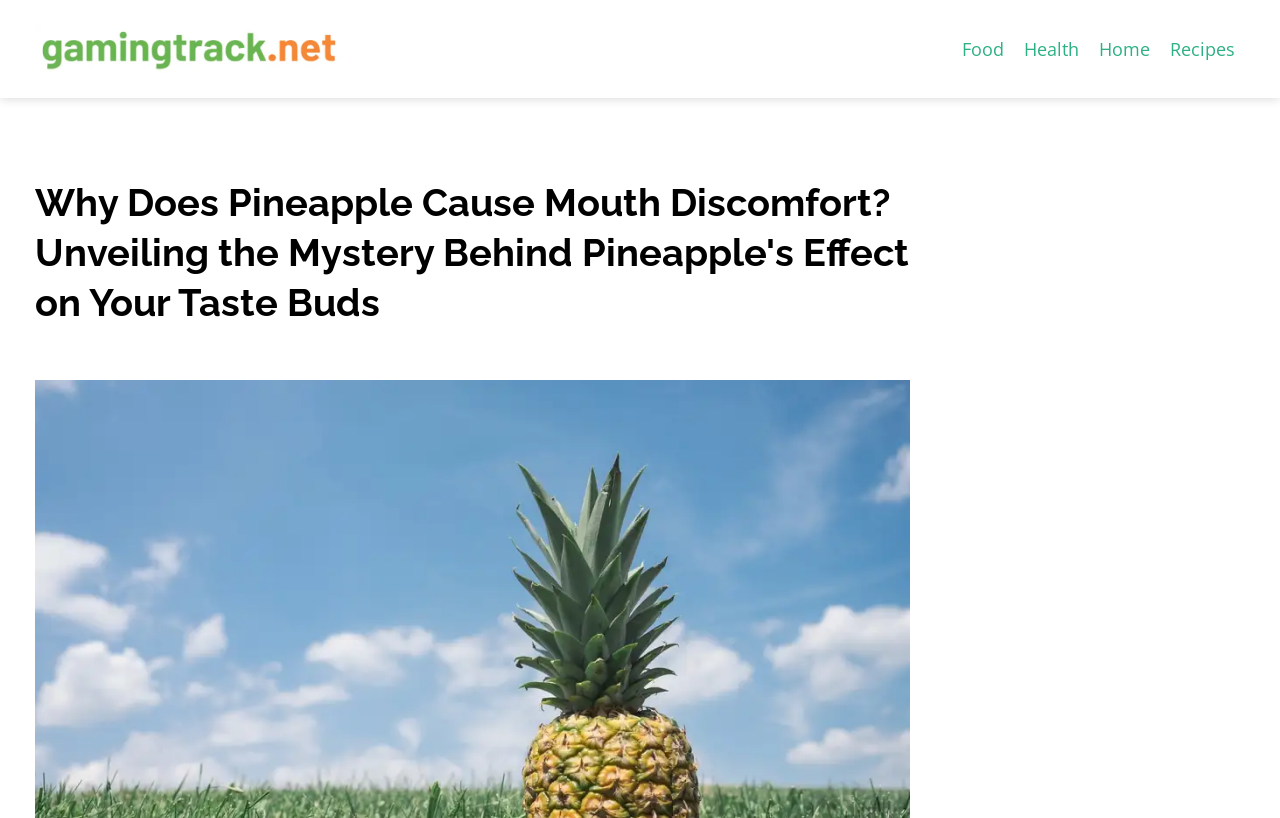What is the topic of the article?
Using the visual information, answer the question in a single word or phrase.

Pineapple's effect on mouth